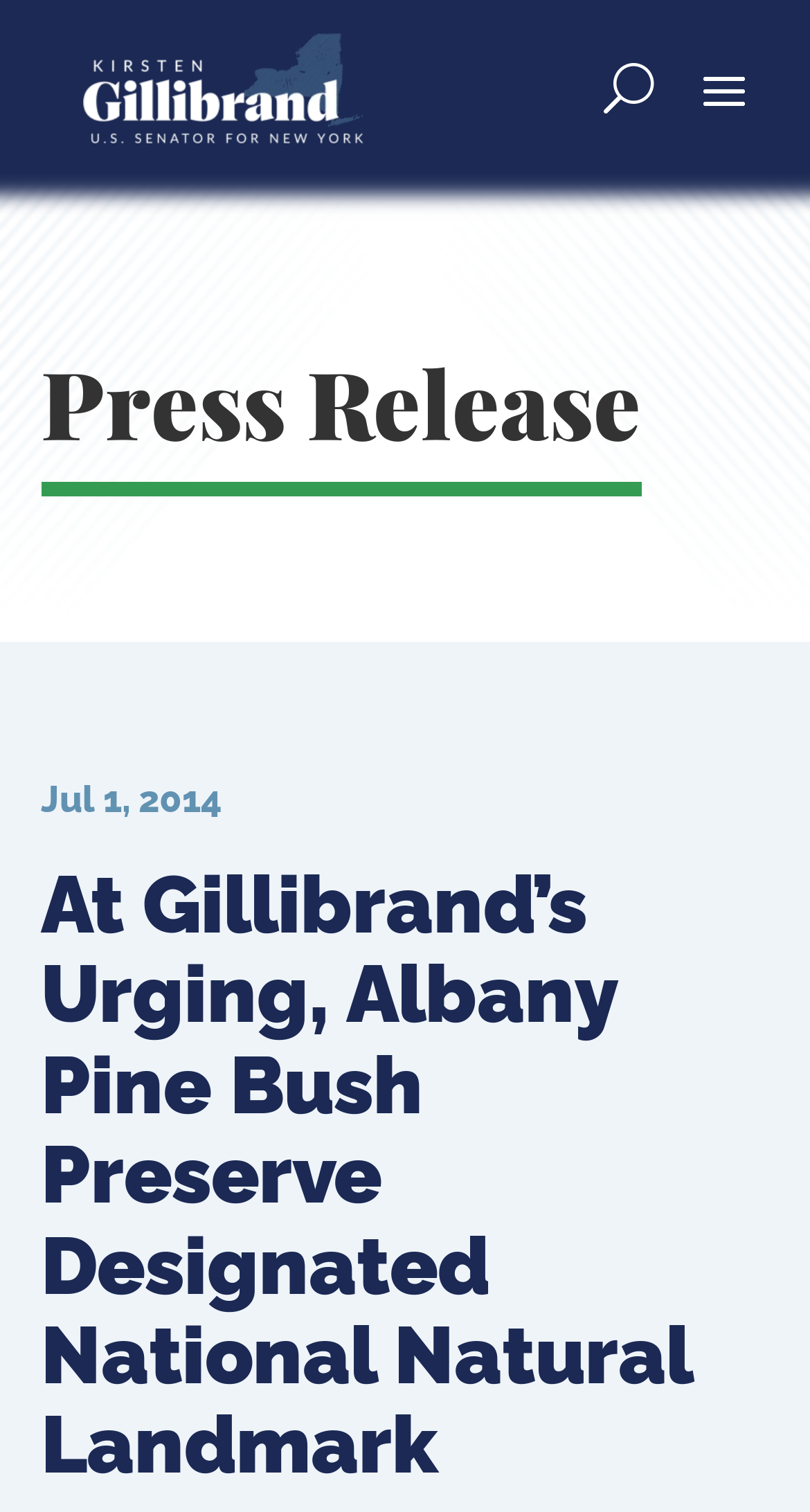What is the type of menu?
Answer the question with a detailed and thorough explanation.

I found the type of menu by looking at the generic element with the text 'Mobile Menu' which is located at the top right corner of the webpage, next to the search button.